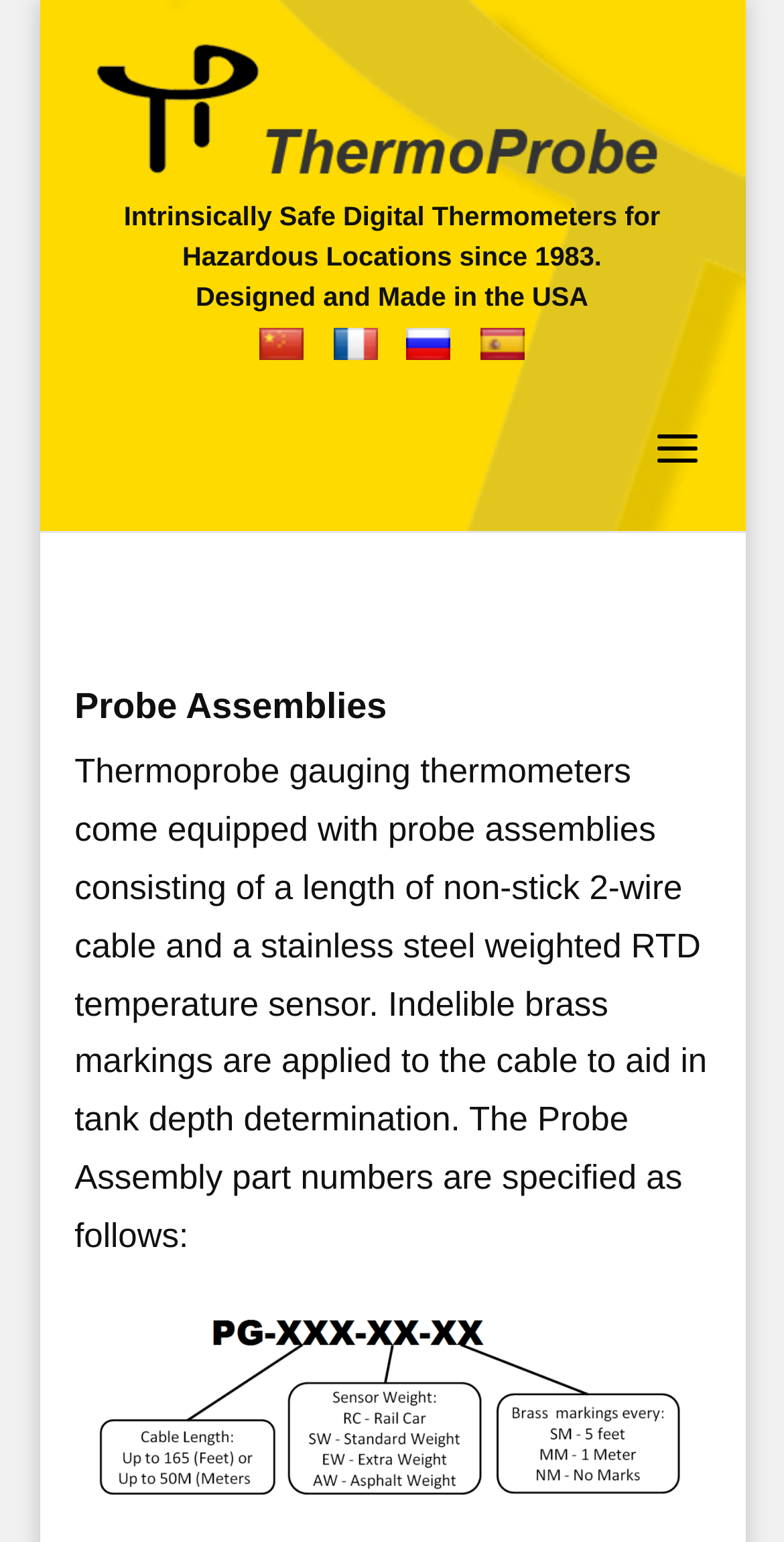What is the purpose of the indelible brass markings on the cable?
Using the image as a reference, answer the question with a short word or phrase.

Aid in tank depth determination